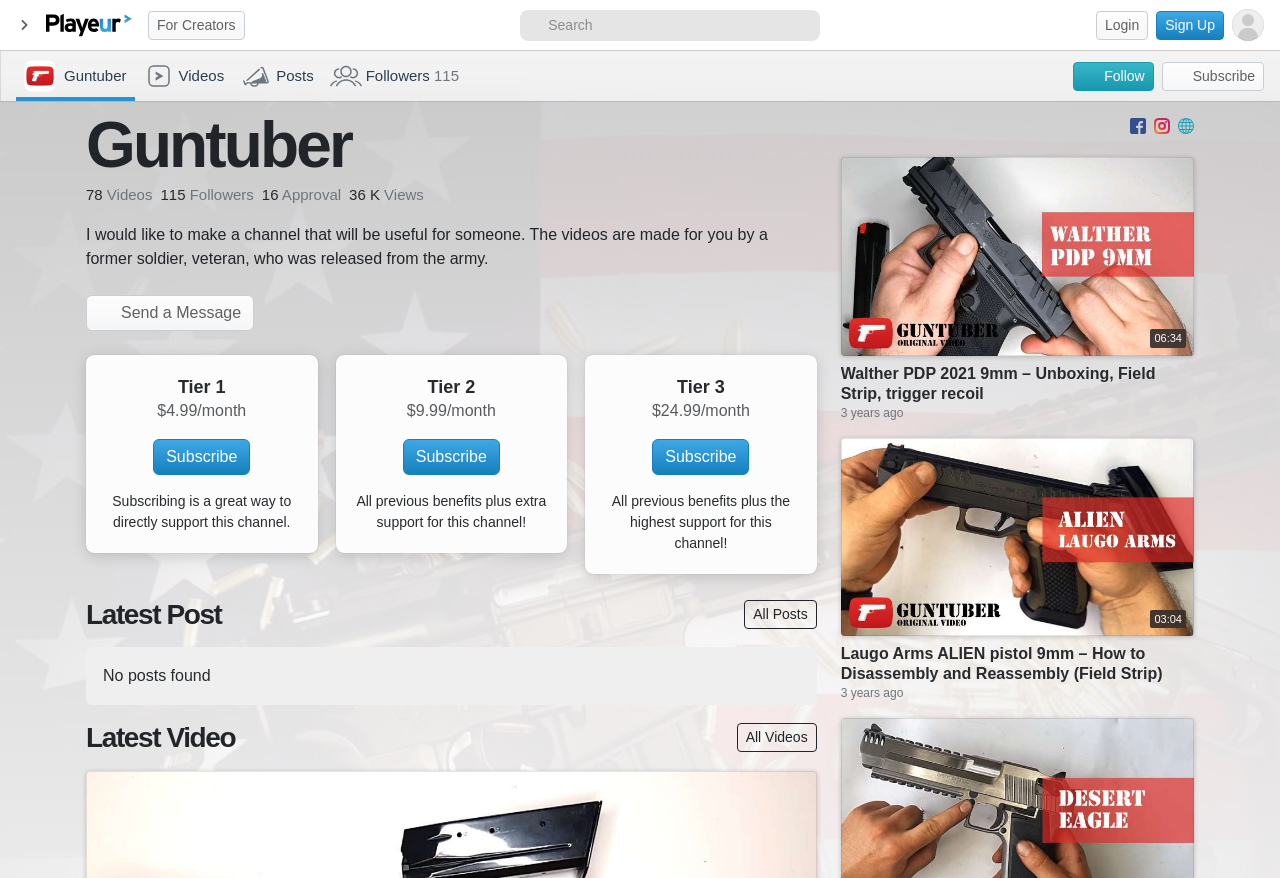Based on the element description: "Sign Up", identify the bounding box coordinates for this UI element. The coordinates must be four float numbers between 0 and 1, listed as [left, top, right, bottom].

[0.903, 0.012, 0.956, 0.045]